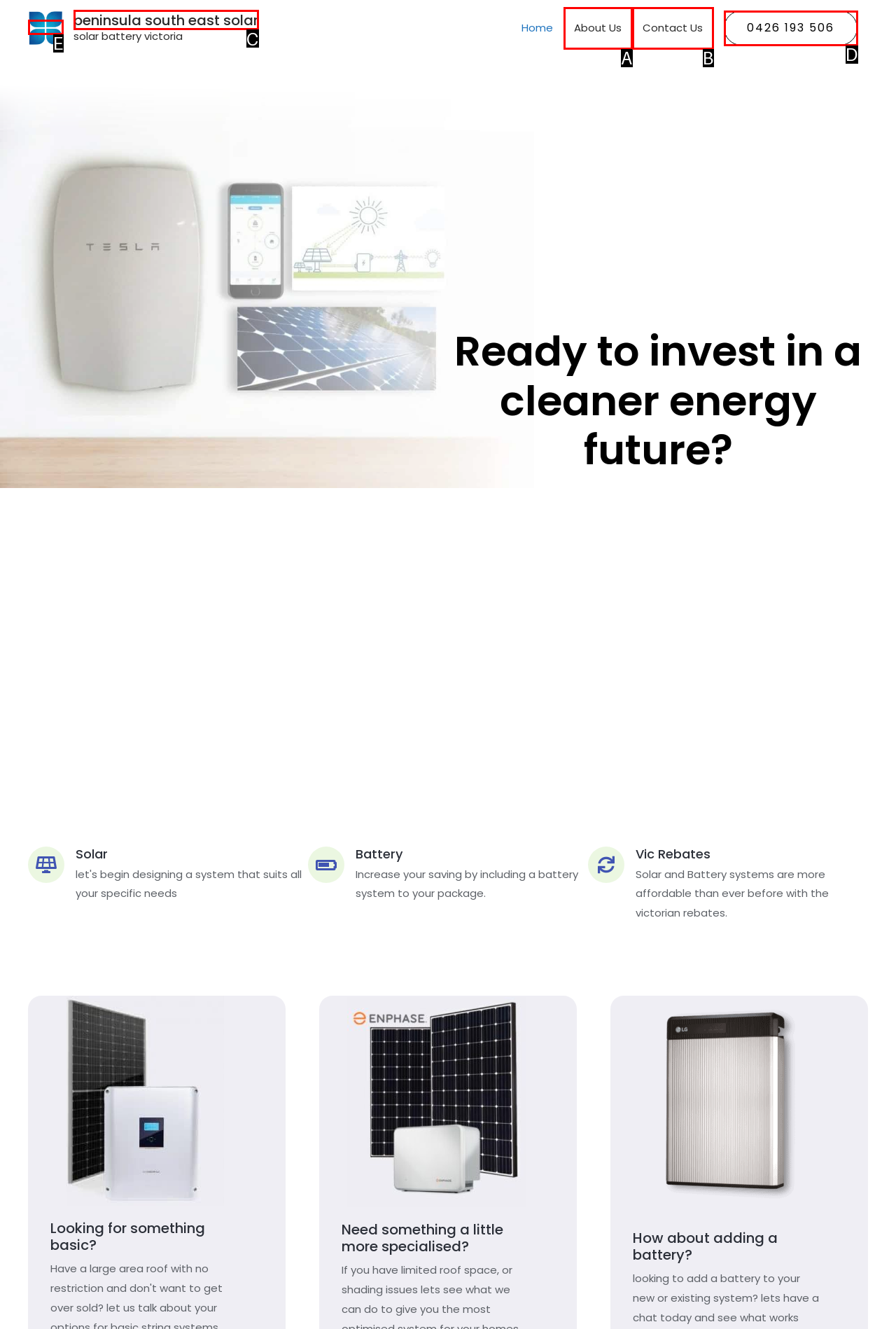Based on the description: peninsula south east solar, select the HTML element that fits best. Provide the letter of the matching option.

C